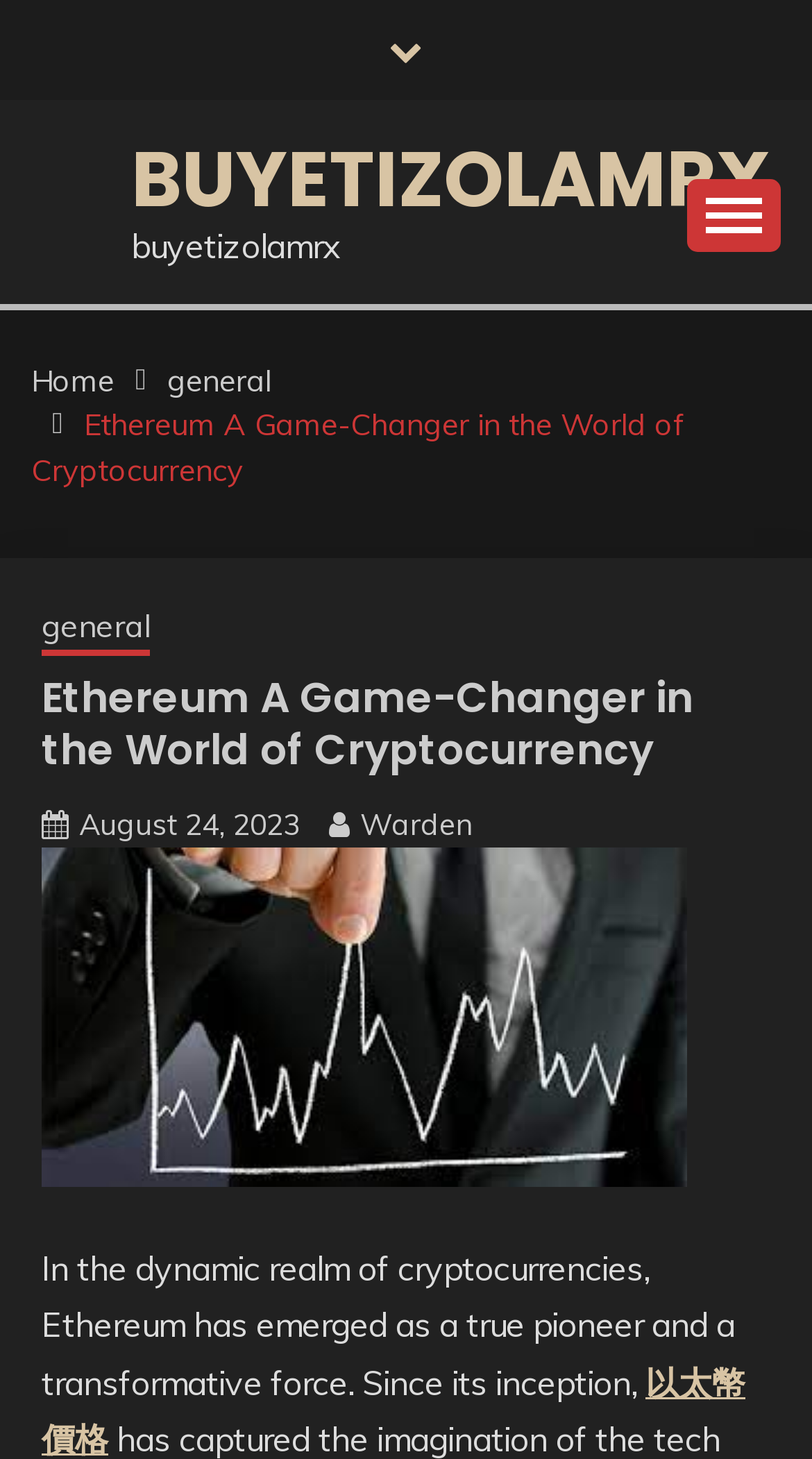Describe the webpage meticulously, covering all significant aspects.

The webpage is about Ethereum, a pioneer in the world of cryptocurrencies. At the top, there is a link on the left side, and another link on the right side with the text "BUYETIZOLAMRX" and a static text "buyetizolamrx" below it. 

On the right side, there is an expandable button that controls the primary menu. Below the top section, there is a navigation section with breadcrumbs, which includes links to "Home", "general", and the current page "Ethereum A Game-Changer in the World of Cryptocurrency". 

Below the breadcrumbs, there is a heading with the same title as the webpage. Following the heading, there are links to "general", a date "August 24, 2023", and an author "Warden". 

On the left side of the links, there is a figure, which is likely an image. Below the links, there is a paragraph of text that summarizes the content of the webpage, stating that Ethereum has emerged as a true pioneer and a transformative force in the dynamic realm of cryptocurrencies since its inception.

At the bottom right, there is a link with an icon represented by "\uf176".